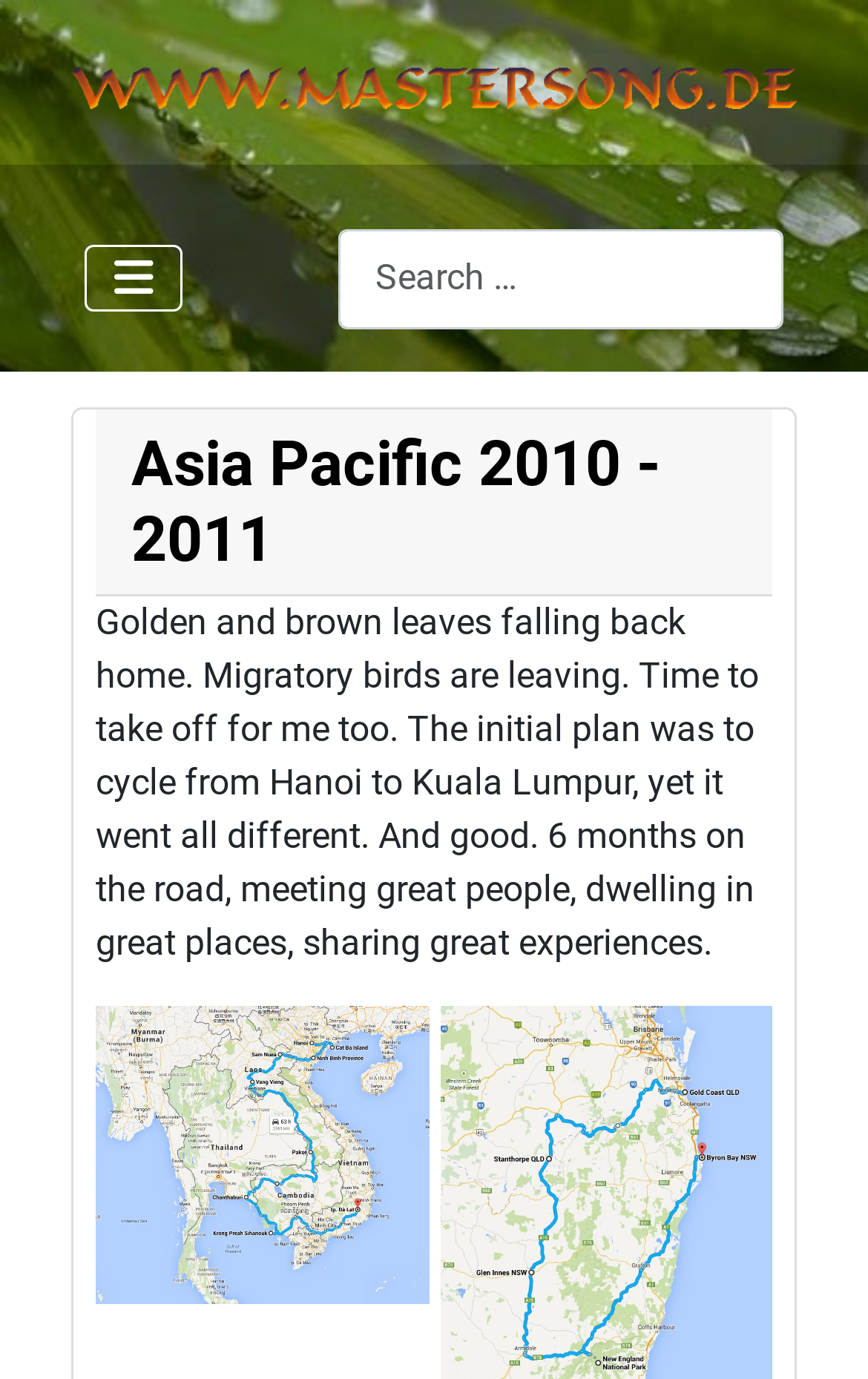What type of image is displayed on the webpage?
Use the image to give a comprehensive and detailed response to the question.

The image displayed on the webpage is a roadmap of South East Asia, which is likely related to the author's travel journey.